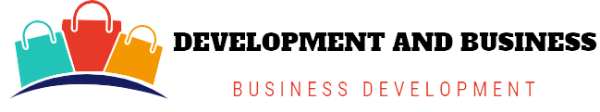Detail the scene shown in the image extensively.

The image features a vibrant header for the "Development and Business" section, characterized by bold typography and colorful graphics. At the top, three shopping bags in teal, red, and yellow symbolize commerce and retail, reflecting the theme of business development. The prominent title "DEVELOPMENT AND BUSINESS" stands out in bold black letters, emphasizing its relevance, while the subtitle "Business Development" is presented in a softer red font beneath it, adding a touch of contrast. This dynamic design conveys a sense of energy and professionalism, inviting readers to explore topics related to business growth and development.